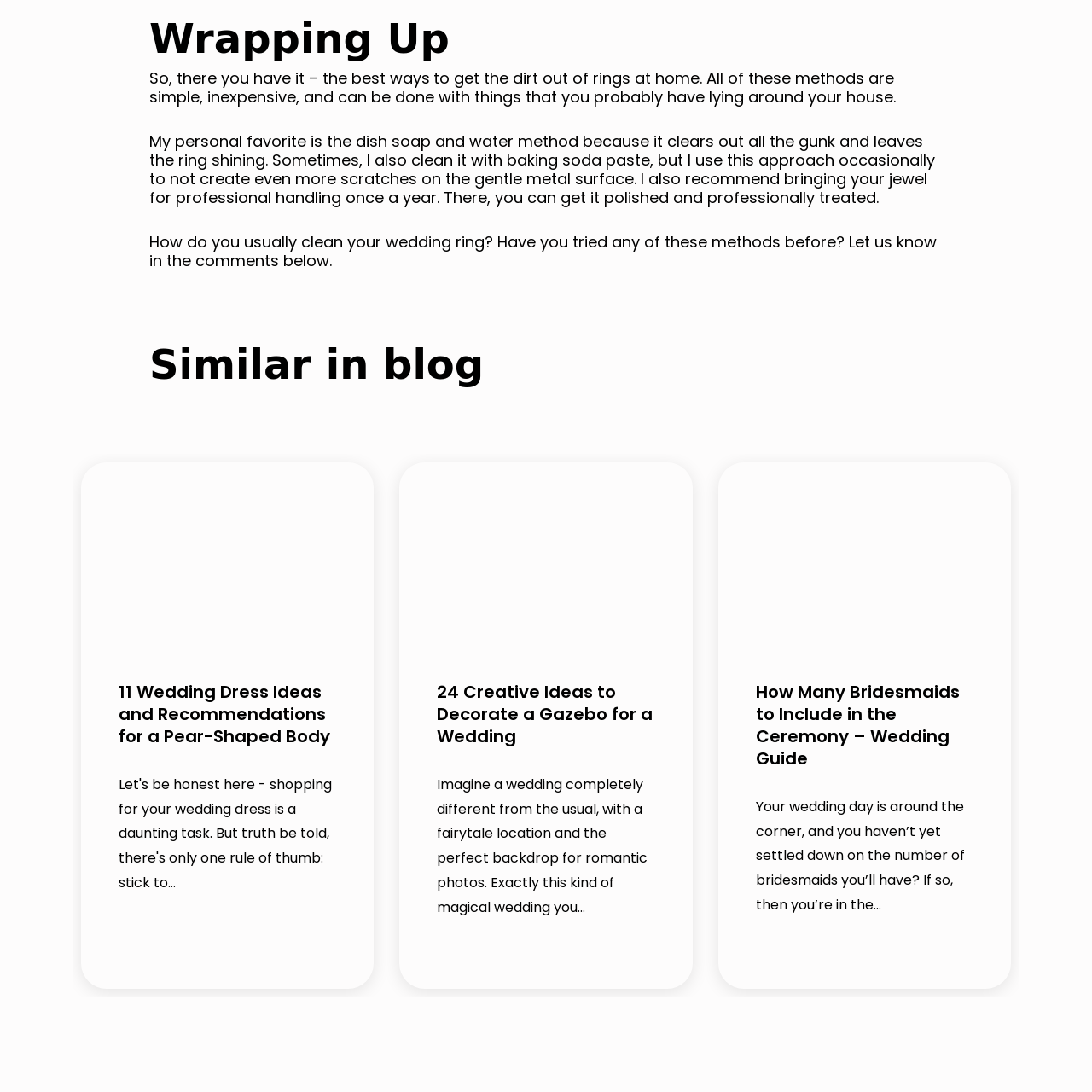Direct your attention to the red-bounded image and answer the question with a single word or phrase:
What type of cleaning services are suggested for deeper care?

Professional cleaning services